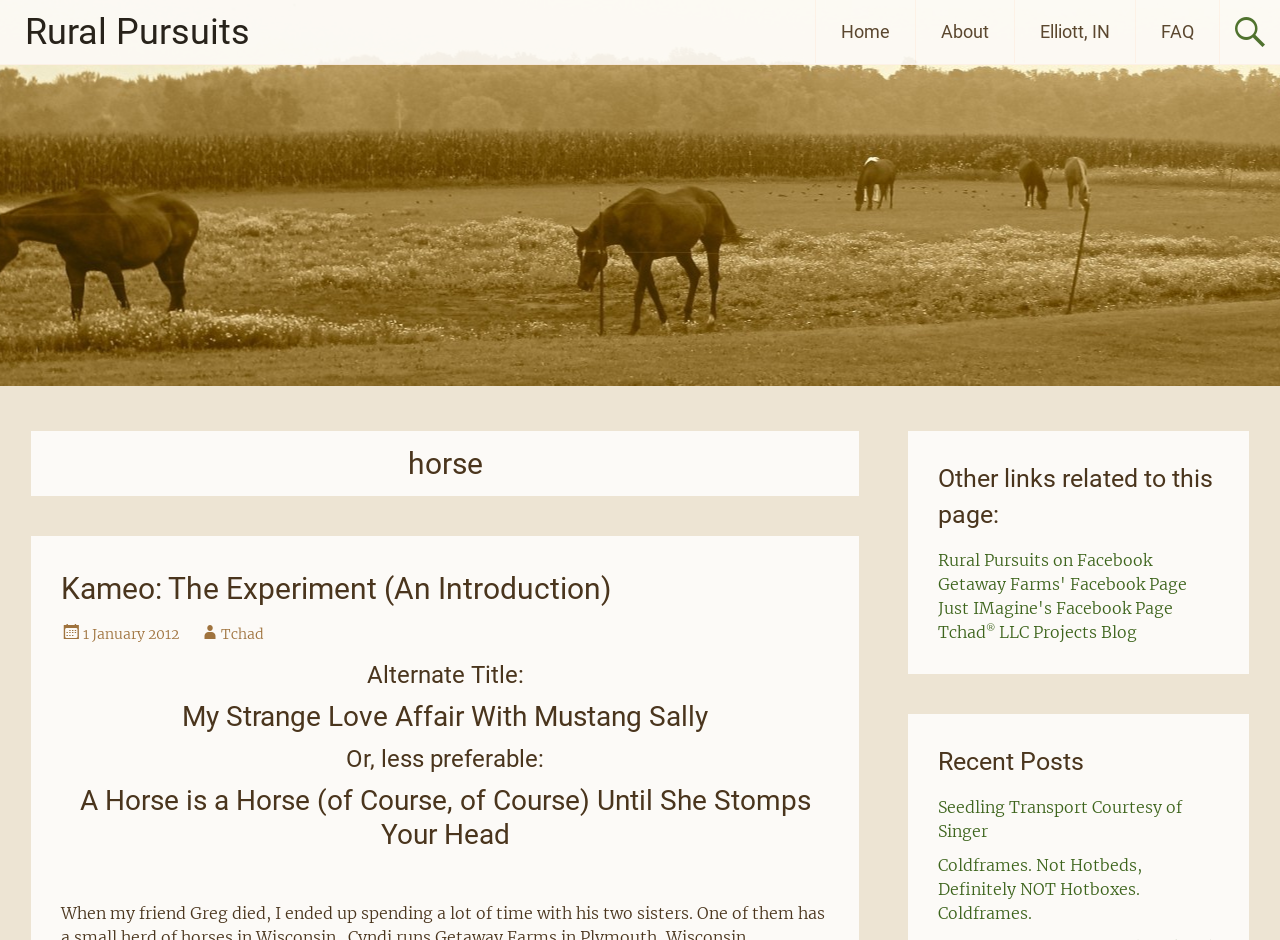Identify the bounding box coordinates of the section to be clicked to complete the task described by the following instruction: "visit Rural Pursuits on Facebook". The coordinates should be four float numbers between 0 and 1, formatted as [left, top, right, bottom].

[0.733, 0.585, 0.9, 0.606]